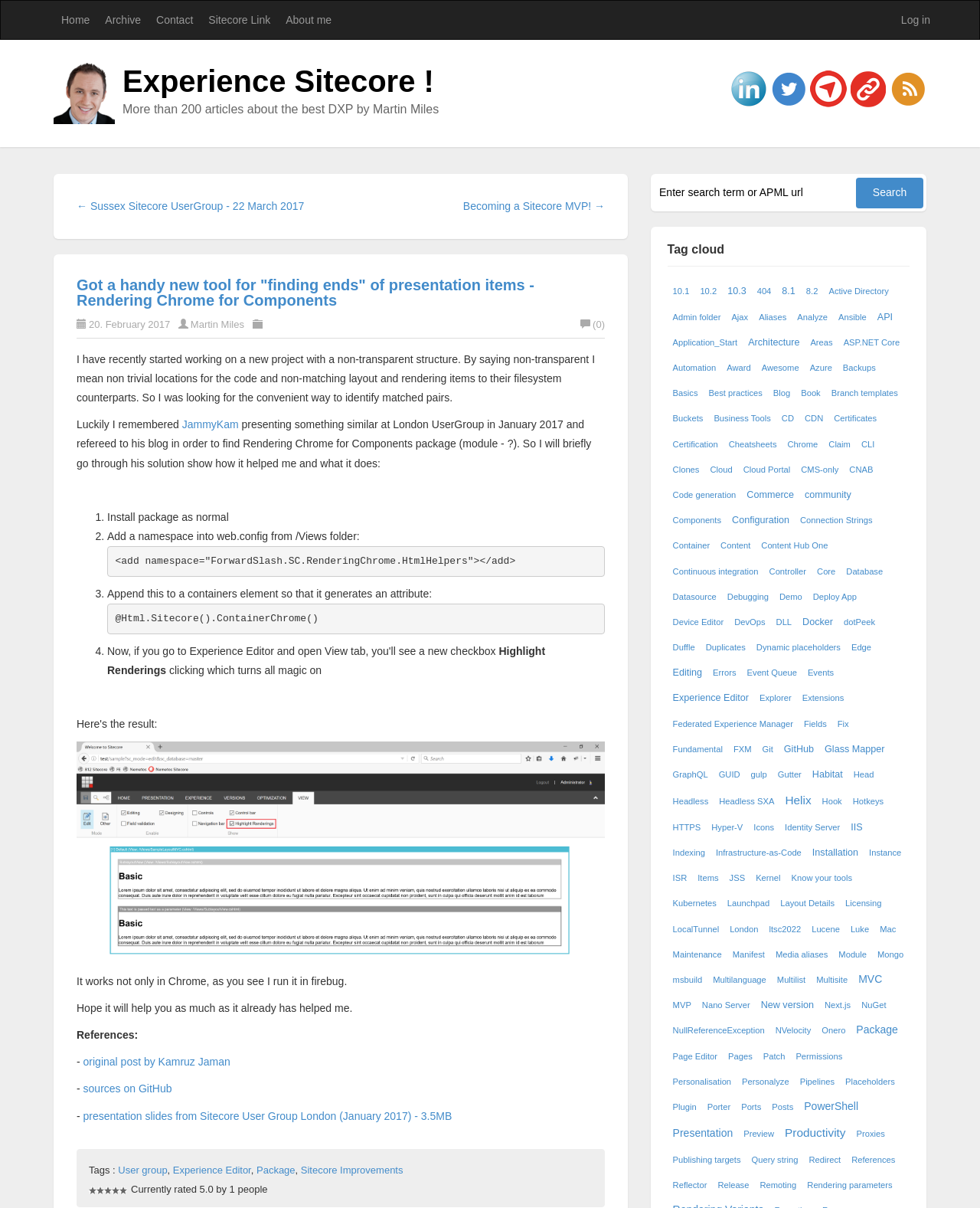What is the name of the website?
Examine the image closely and answer the question with as much detail as possible.

The name of the website is 'Experience Sitecore!' which is mentioned in the header section of the webpage.